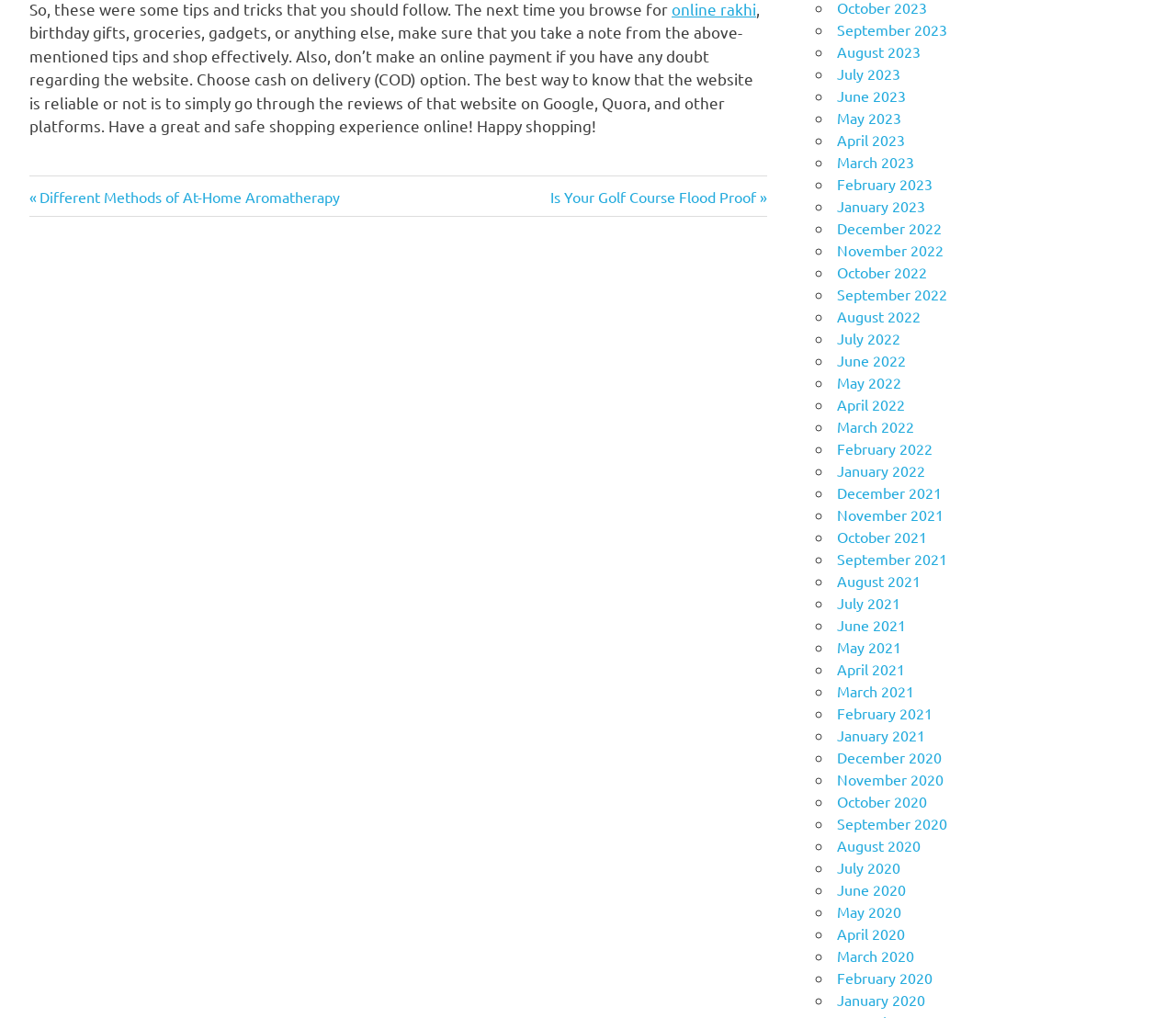Based on what you see in the screenshot, provide a thorough answer to this question: What are the months listed on the webpage?

The webpage contains a list of months from 2020 to 2023, including January, February, March, and so on, which suggests that the webpage is a blog or a website that publishes articles on a regular basis, and the list of months is used to archive or categorize the articles.